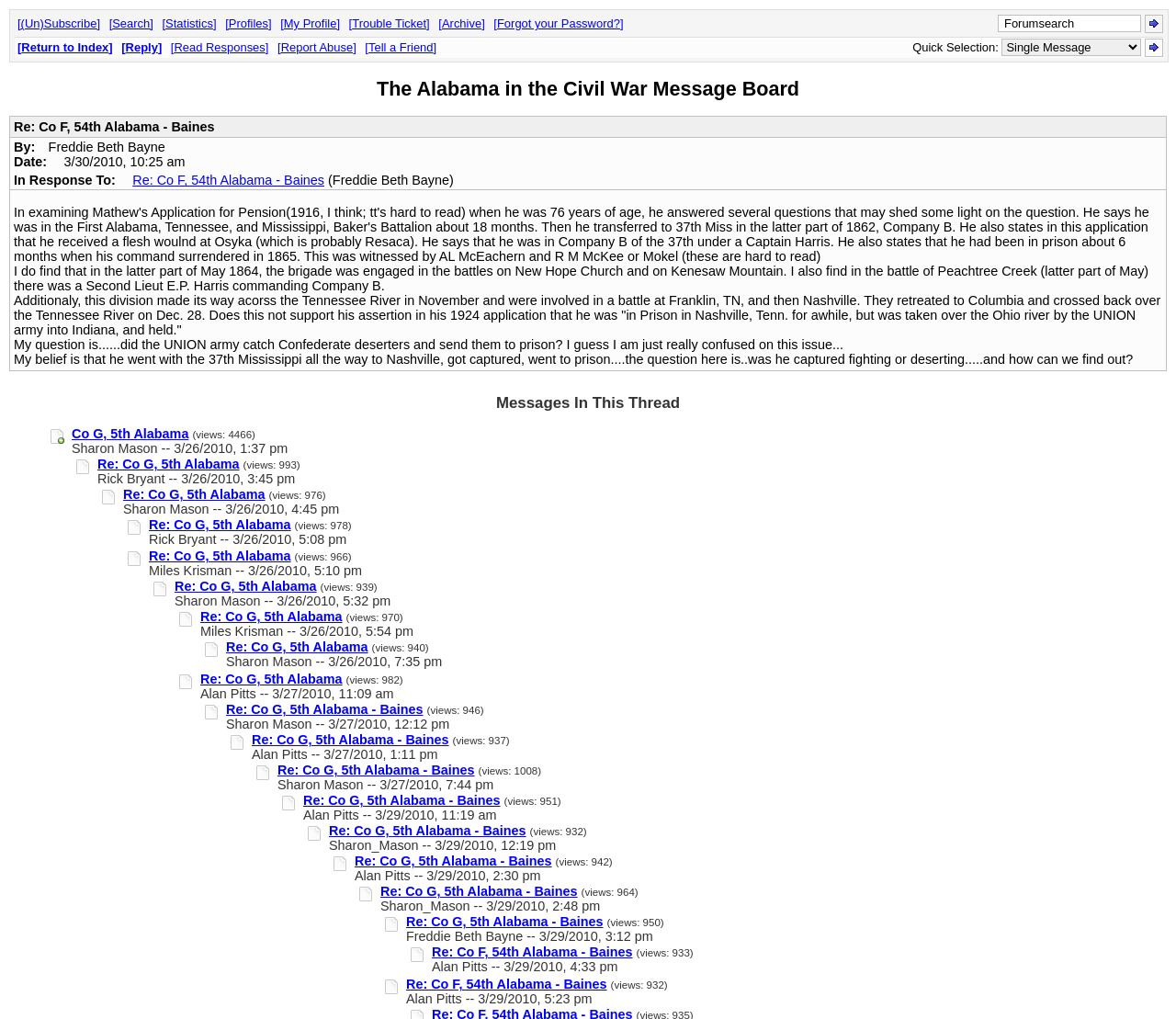Please find the bounding box coordinates of the element that must be clicked to perform the given instruction: "Select a quick option". The coordinates should be four float numbers from 0 to 1, i.e., [left, top, right, bottom].

[0.852, 0.038, 0.971, 0.055]